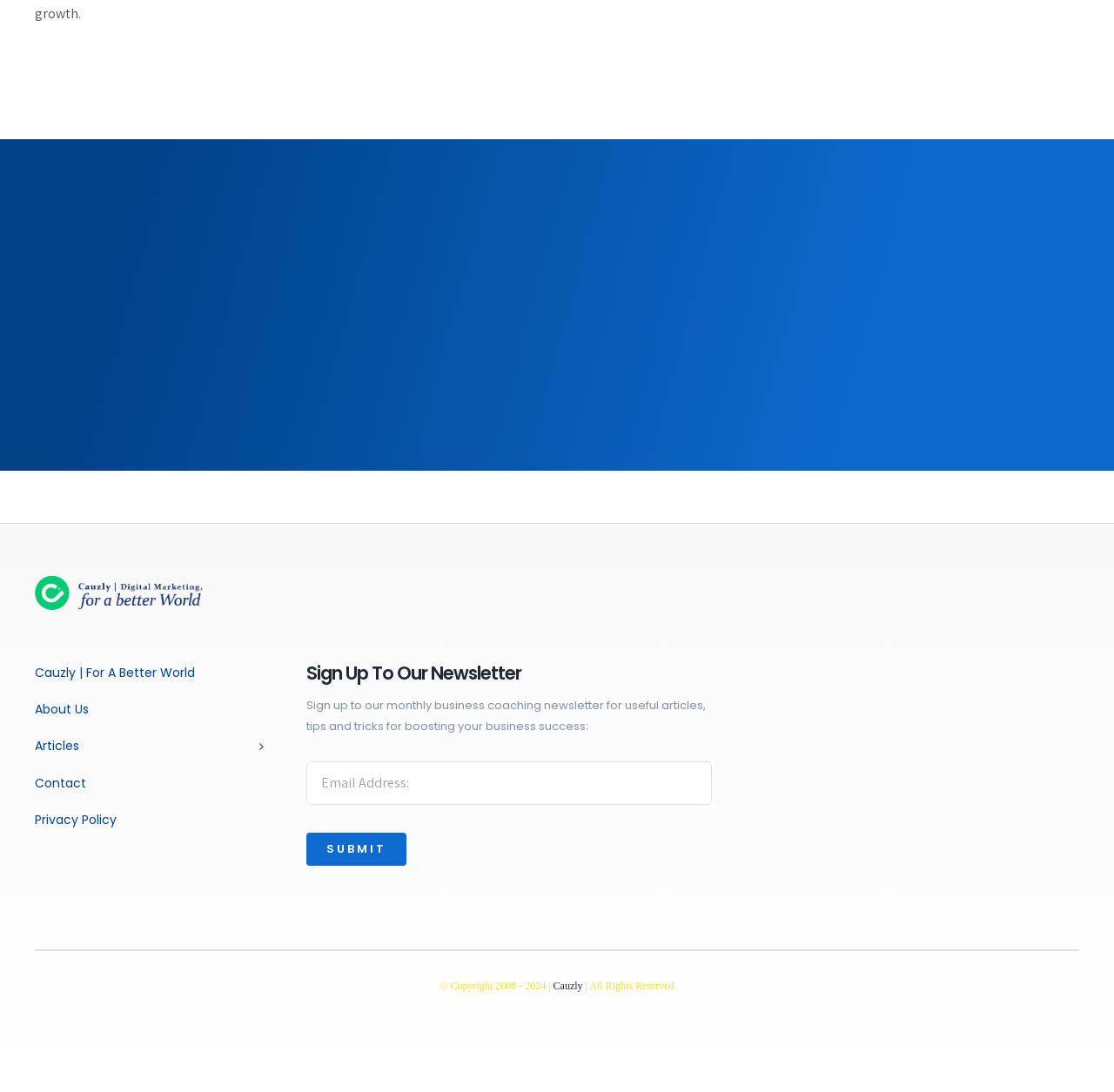Please provide a comprehensive answer to the question below using the information from the image: What is the purpose of the newsletter?

The purpose of the newsletter can be inferred from the description 'Sign up to our monthly business coaching newsletter for useful articles, tips and tricks for boosting your business success:' which is located below the 'Sign Up To Our Newsletter' heading.